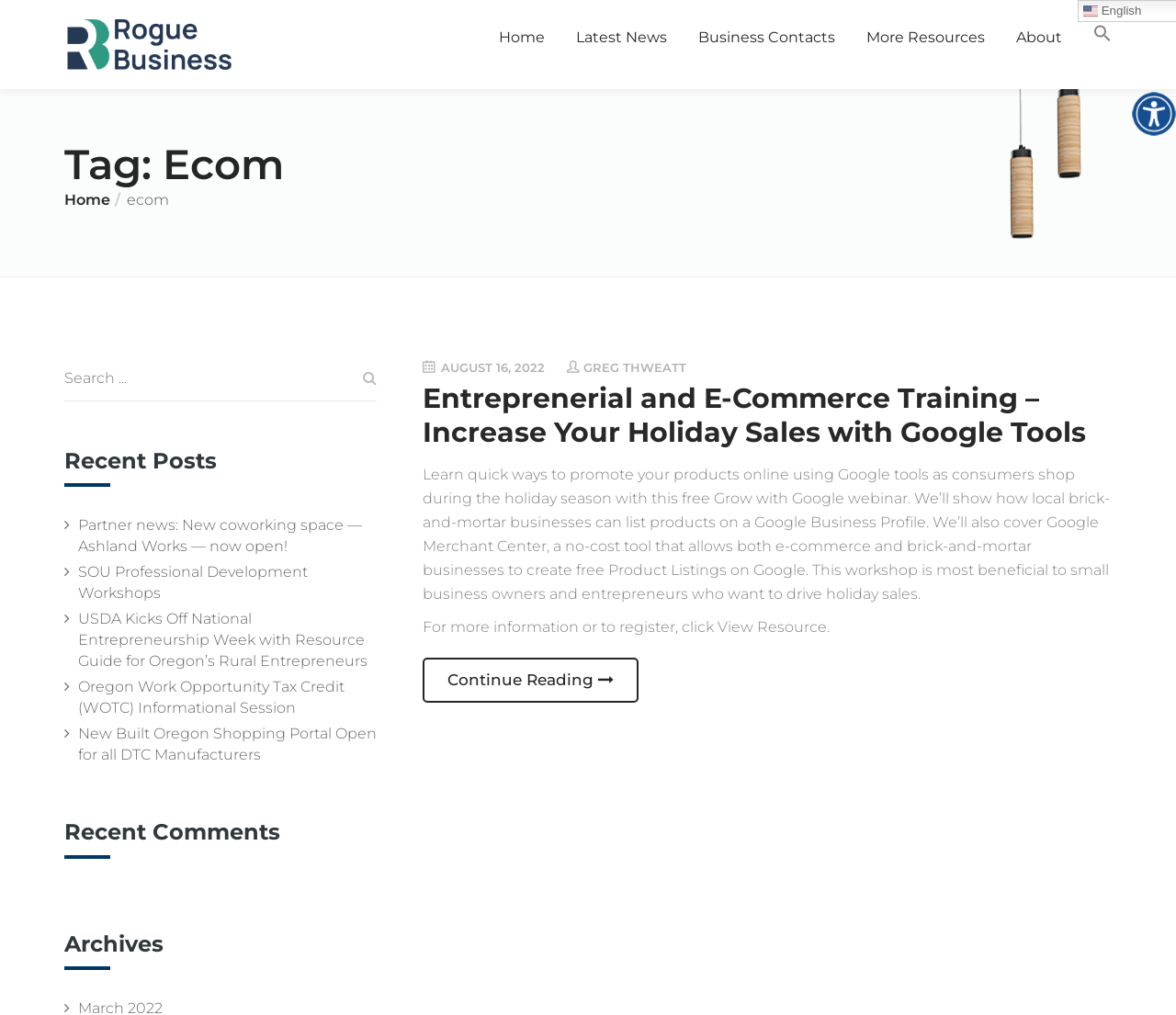Offer a comprehensive description of the webpage’s content and structure.

The webpage is about the "Ecom Archives" of Rogue Business, a platform that provides resources and news related to entrepreneurship and e-commerce. 

At the top right corner, there is an "Accessibility Helper sidebar" button with an "Accessibility" image. Below it, there is a logo of "Rogue Business" with a link to the homepage. 

The main navigation menu is located at the top center, consisting of links to "Home", "Latest News", "Business Contacts", "About", and "Search Icon Link". 

On the left side, there is a heading "Tag: Ecom" followed by a link to "Home/" and a static text "ecom". Below it, there is a search bar with a textbox and a button. 

The main content area is divided into three sections. The first section is titled "Recent Posts" and lists five news articles with links to their respective pages. The articles have titles such as "Partner news: New coworking space — Ashland Works — now open!" and "USDA Kicks Off National Entrepreneurship Week with Resource Guide for Oregon’s Rural Entrepreneurs". 

The second section is titled "Recent Comments" and the third section is titled "Archives". 

On the right side, there is an article with a heading "Entreprenerial and E-Commerce Training – Increase Your Holiday Sales with Google Tools". The article has a link to the full content and a brief summary of the webinar, which teaches small business owners and entrepreneurs how to promote their products online using Google tools during the holiday season.